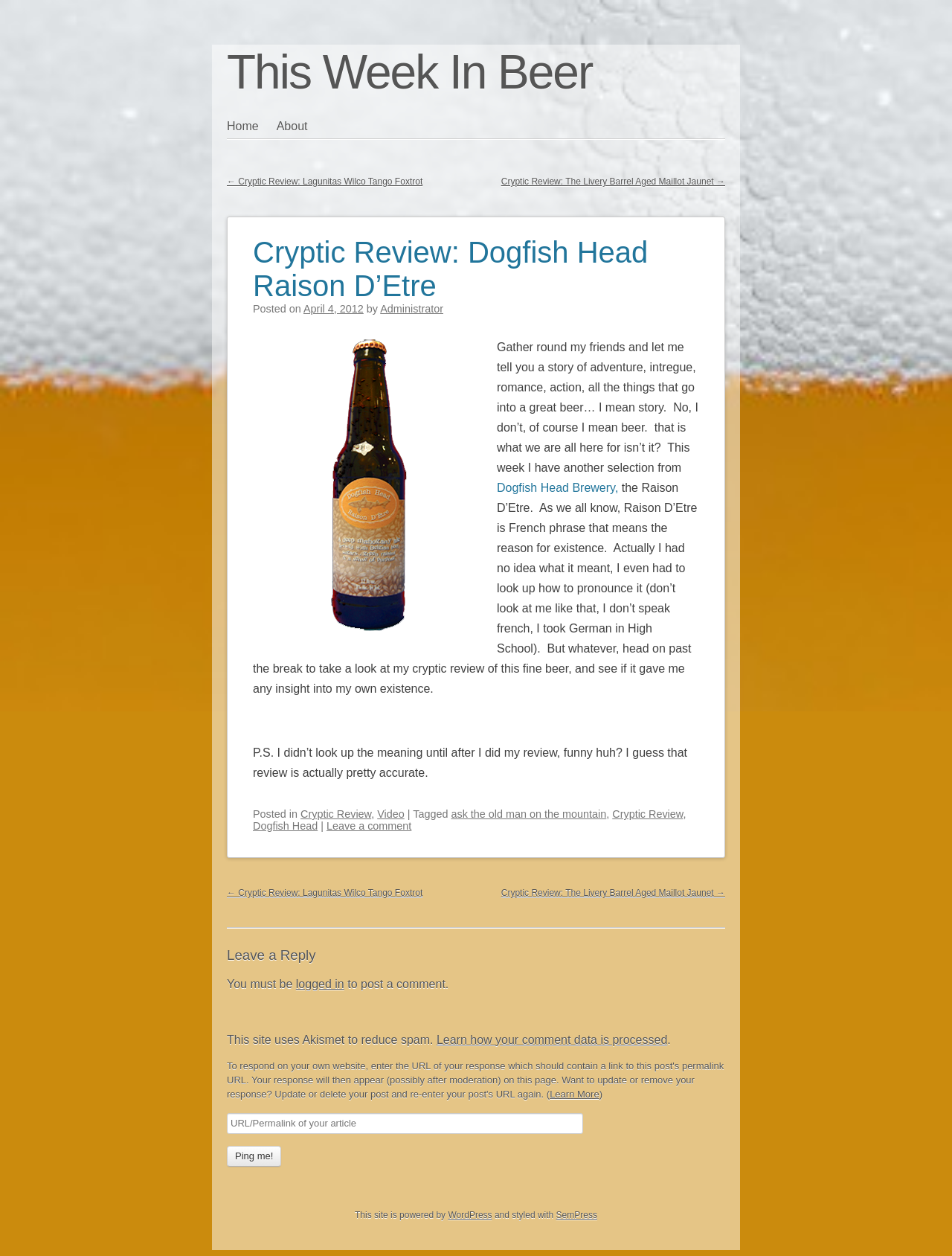Determine the bounding box coordinates for the area that needs to be clicked to fulfill this task: "Click on the 'Learn More' link". The coordinates must be given as four float numbers between 0 and 1, i.e., [left, top, right, bottom].

[0.577, 0.867, 0.629, 0.875]